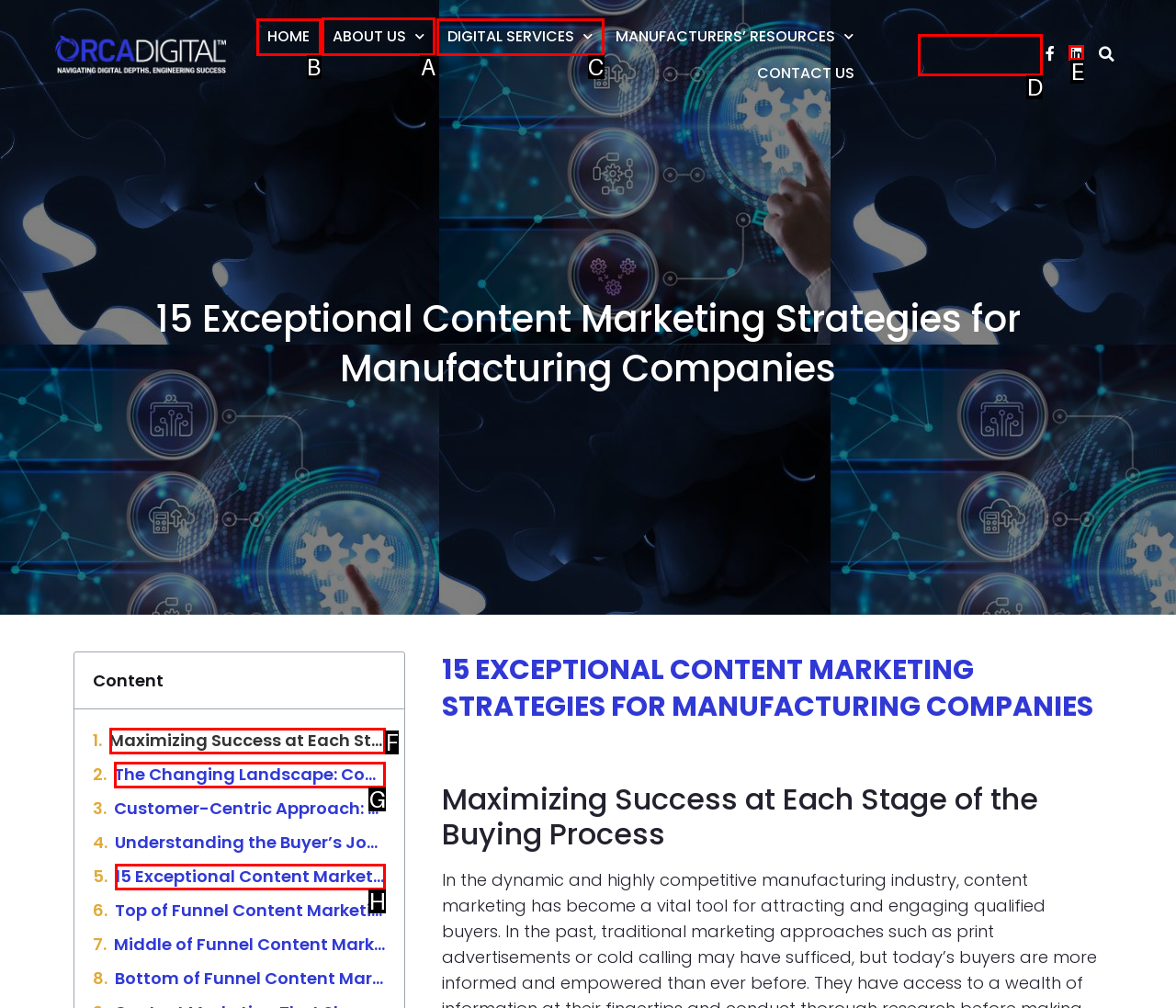Tell me which one HTML element I should click to complete the following task: Visit ABOUT US Answer with the option's letter from the given choices directly.

A